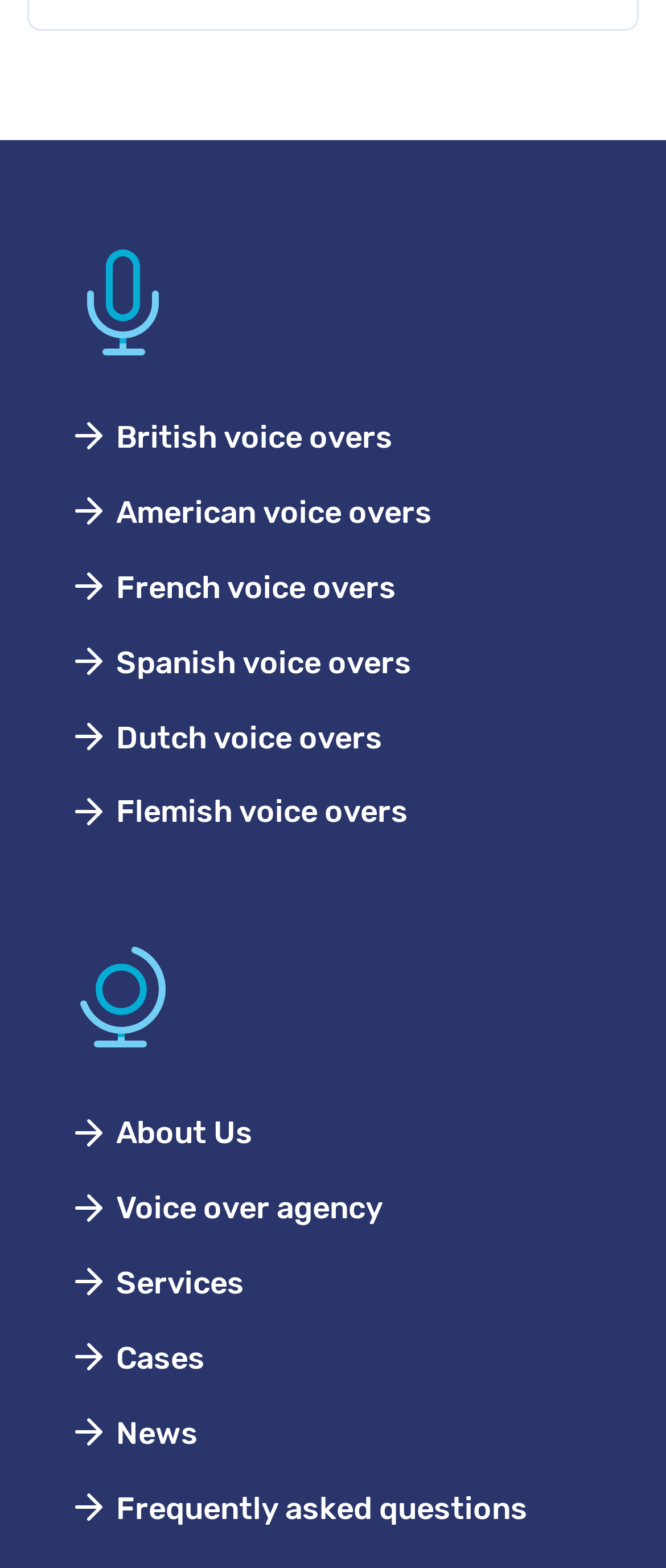Bounding box coordinates must be specified in the format (top-left x, top-left y, bottom-right x, bottom-right y). All values should be floating point numbers between 0 and 1. What are the bounding box coordinates of the UI element described as: About Us

[0.103, 0.709, 0.379, 0.739]